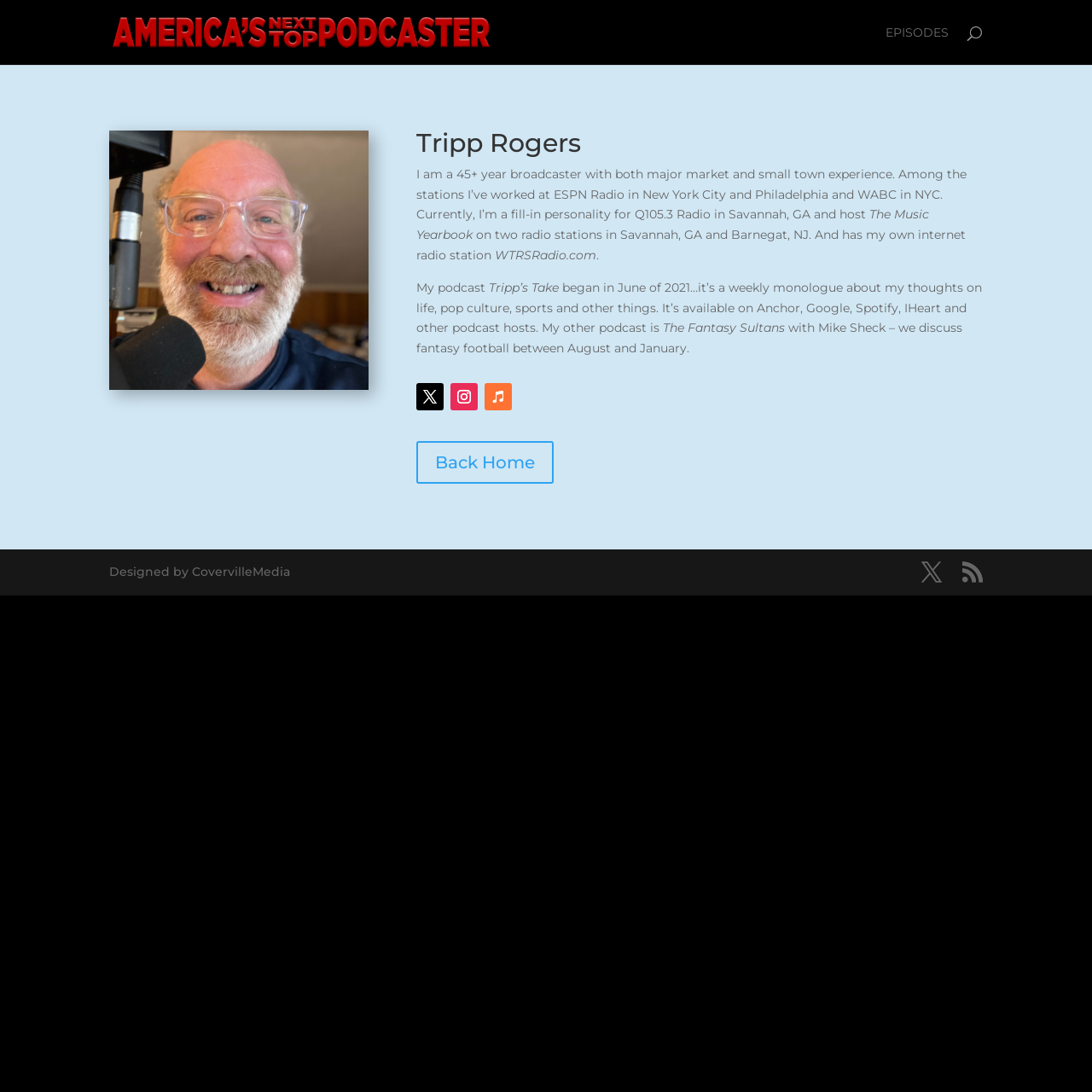From the webpage screenshot, identify the region described by Press Room. Provide the bounding box coordinates as (top-left x, top-left y, bottom-right x, bottom-right y), with each value being a floating point number between 0 and 1.

None